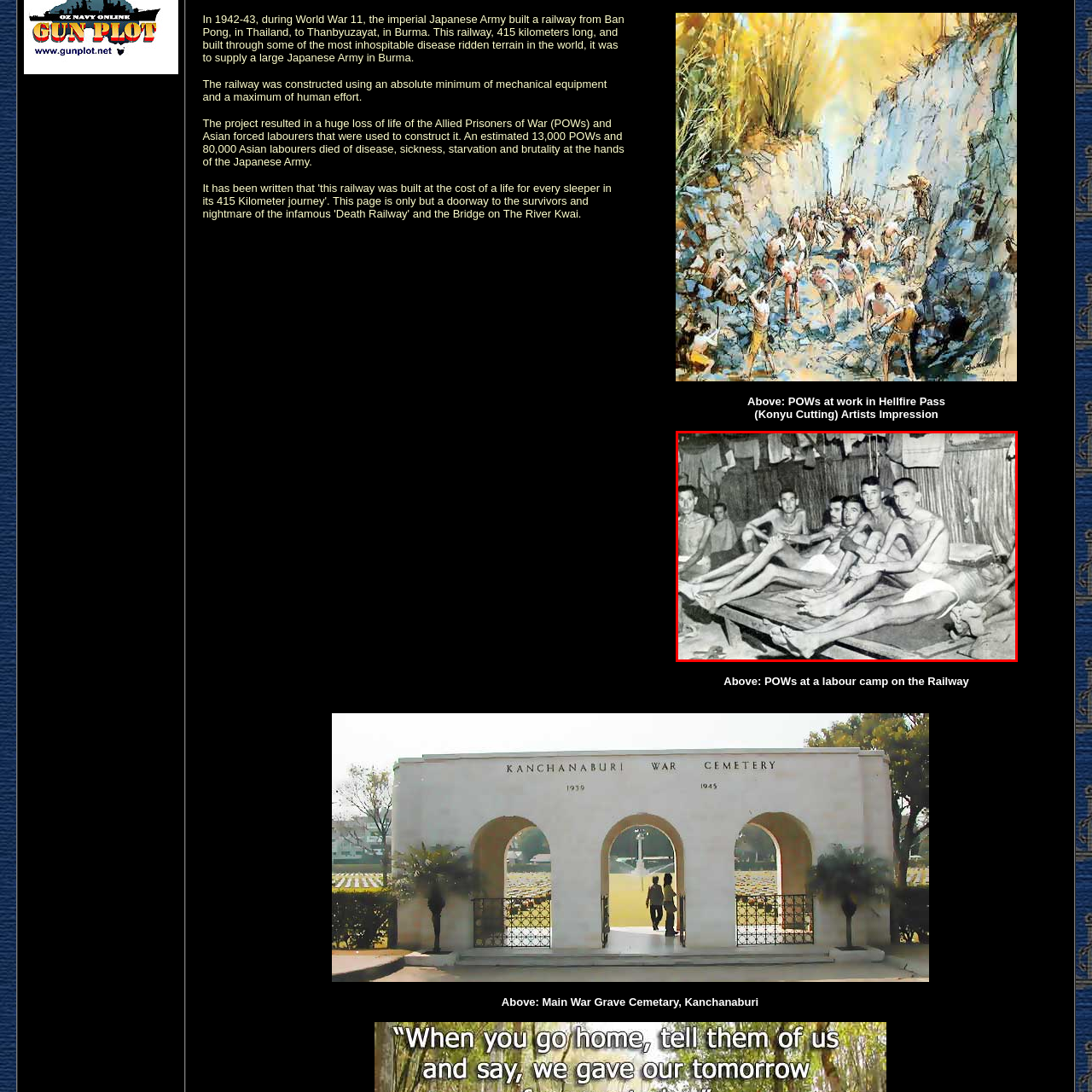Carefully scrutinize the image within the red border and generate a detailed answer to the following query, basing your response on the visual content:
What is the purpose of the clothes hanging from the walls?

The clothes hanging from the walls suggest that the men have a lack of personal belongings or comfort, implying that they are not provided with adequate facilities or resources, which is a reflection of the harsh conditions they are living in.